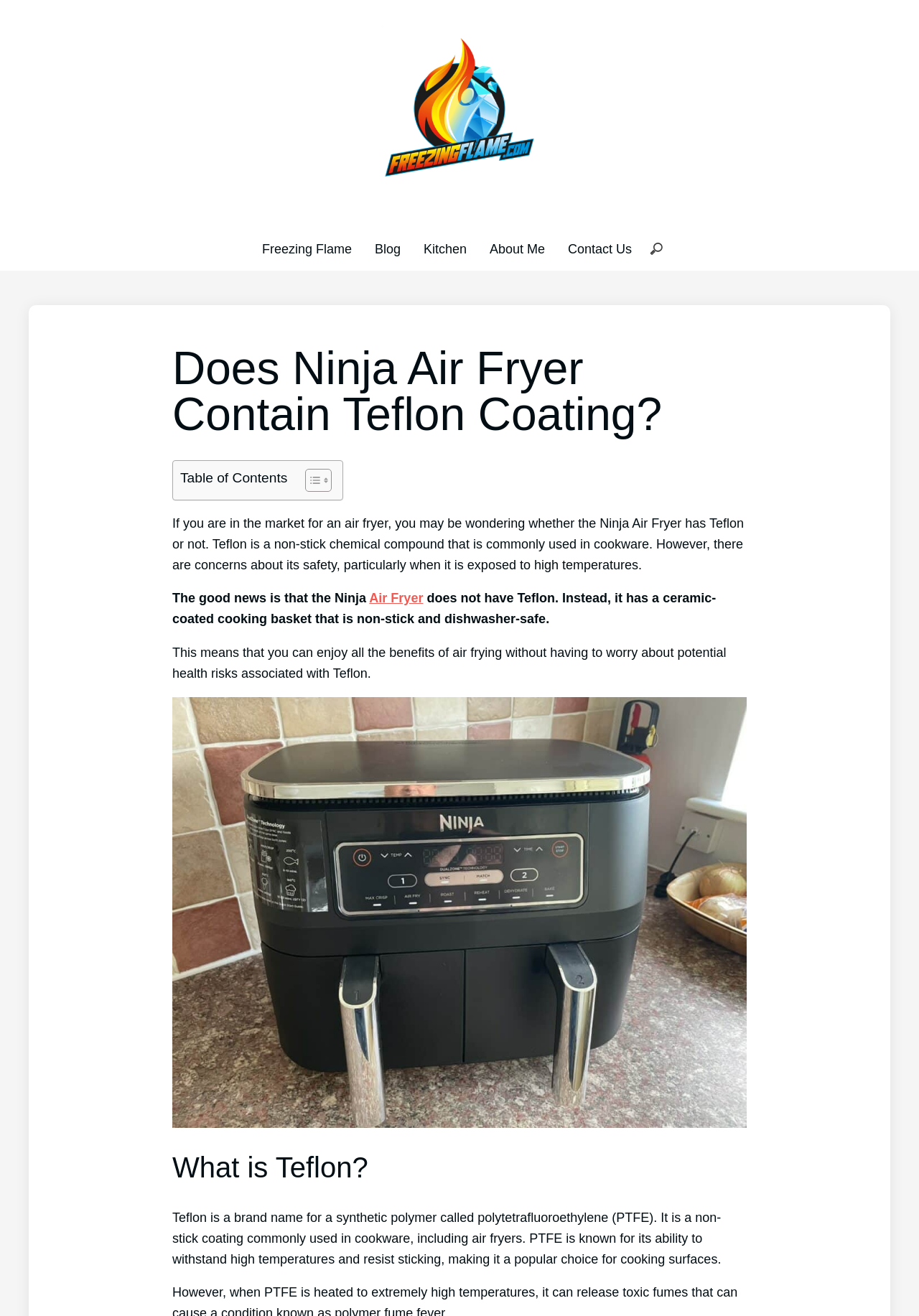Find the bounding box coordinates of the clickable element required to execute the following instruction: "Click on 'april 2024'". Provide the coordinates as four float numbers between 0 and 1, i.e., [left, top, right, bottom].

None